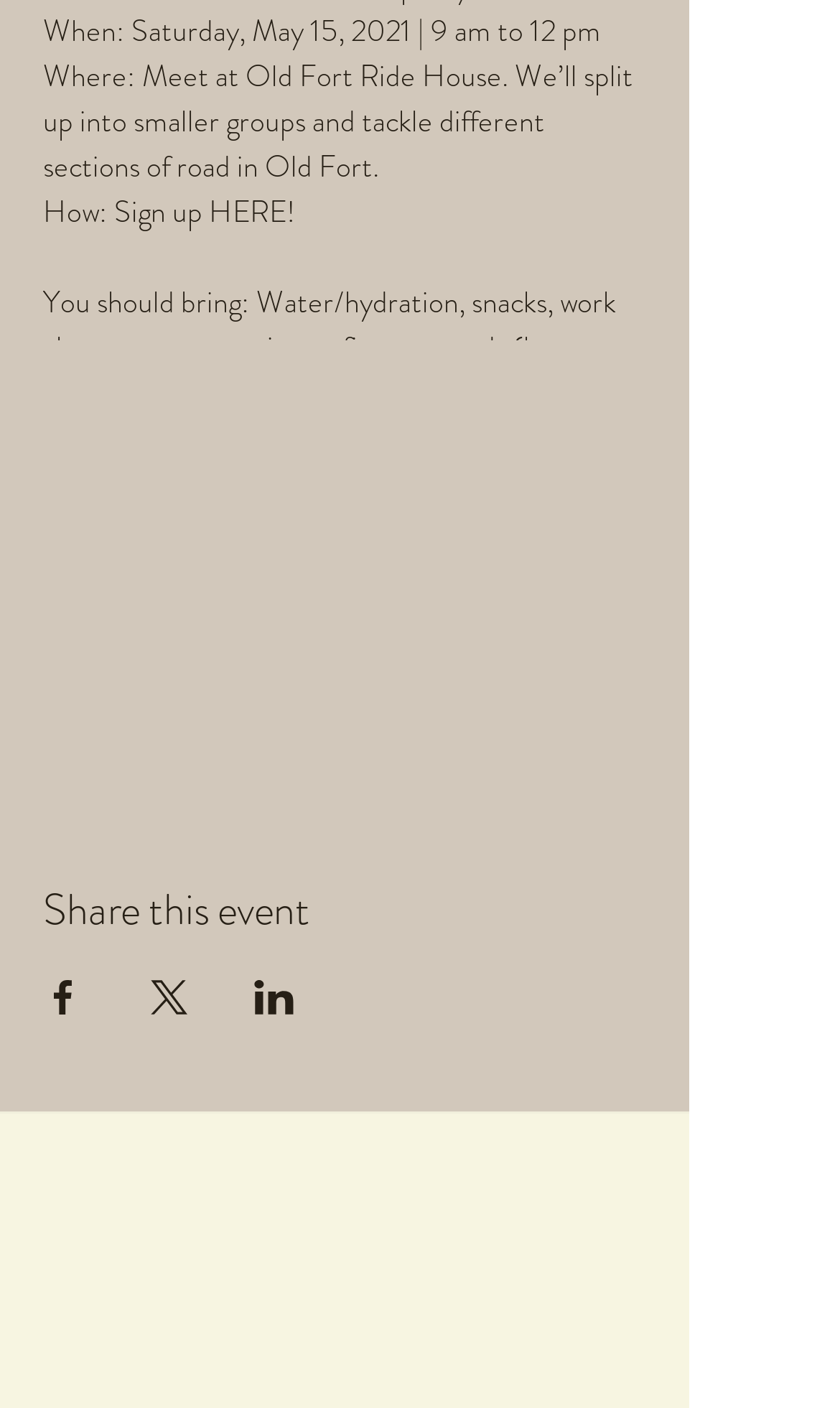Can you give a detailed response to the following question using the information from the image? What should volunteers wear?

I found the answer by reading the text 'You should wear: Comfortable shoes & high visibility clothing.' which is located in the middle of the webpage.